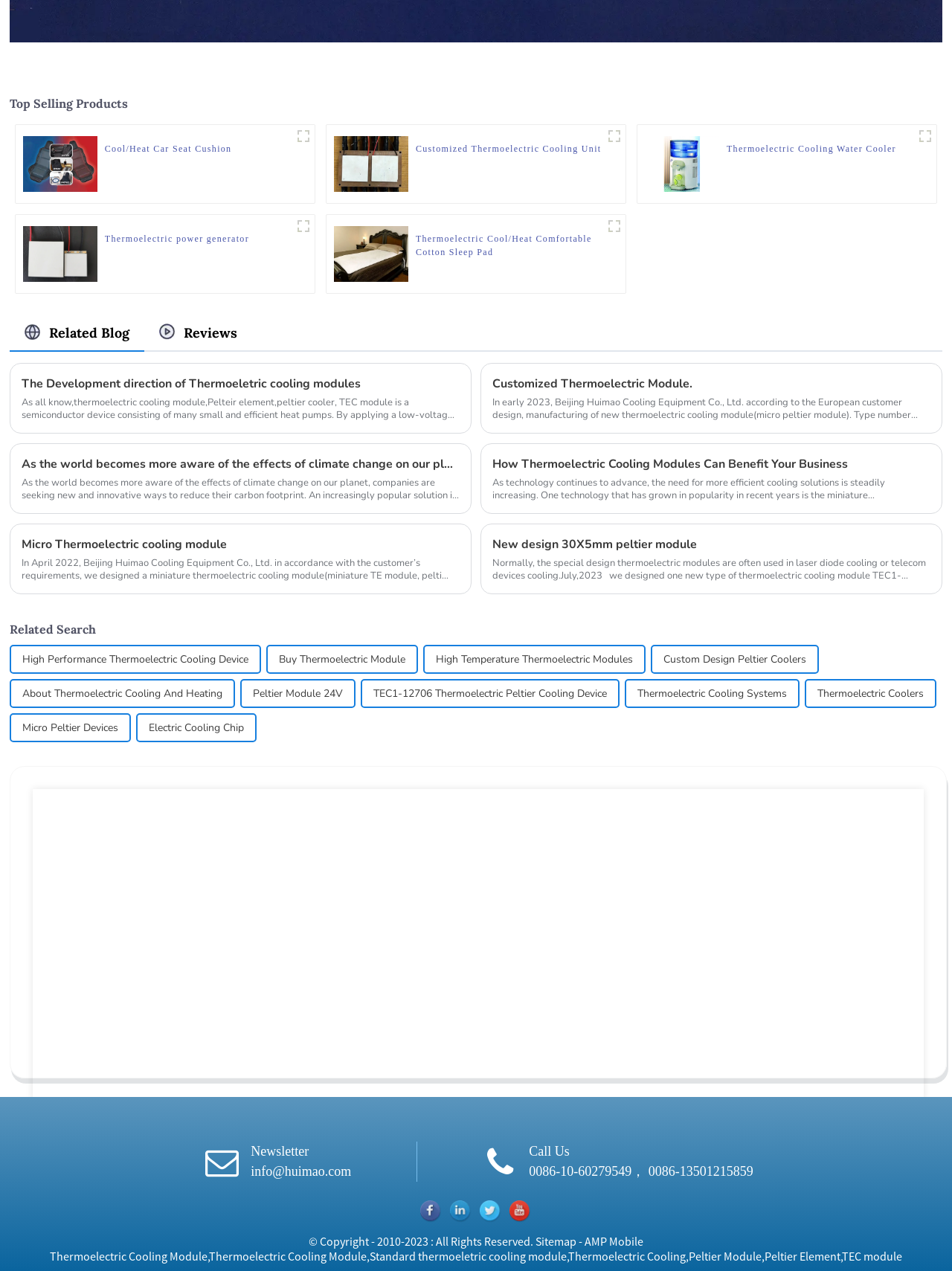Using the image as a reference, answer the following question in as much detail as possible:
What is the top selling product?

The top selling product is CoolHeat-Car-Seat, which is a thermoelectric cooling module product, as indicated by the heading 'Top Selling Products' and the first product listed.